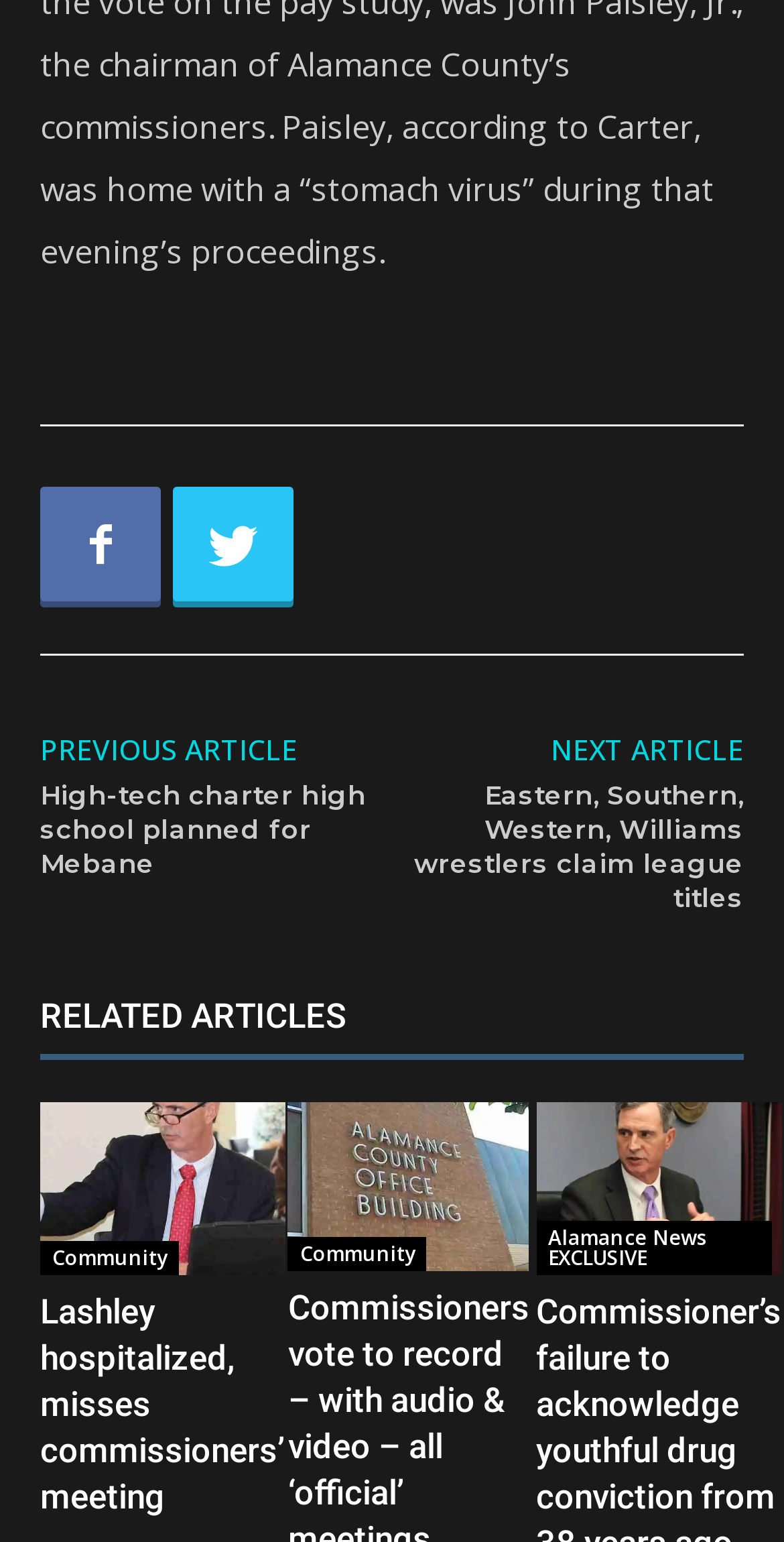Answer the question in one word or a short phrase:
How many related articles are there?

5